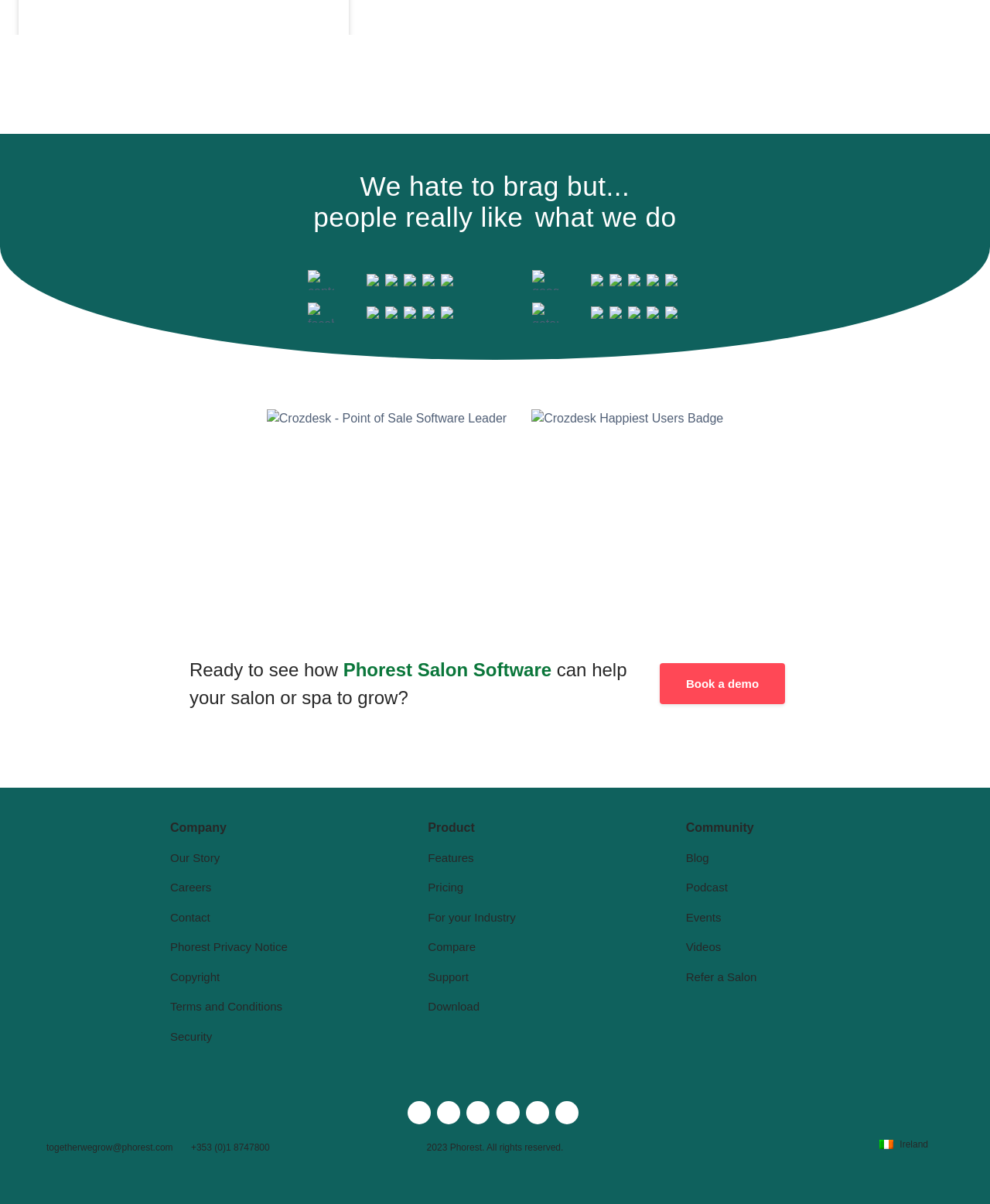Using the format (top-left x, top-left y, bottom-right x, bottom-right y), and given the element description, identify the bounding box coordinates within the screenshot: Book a demo

[0.666, 0.55, 0.793, 0.585]